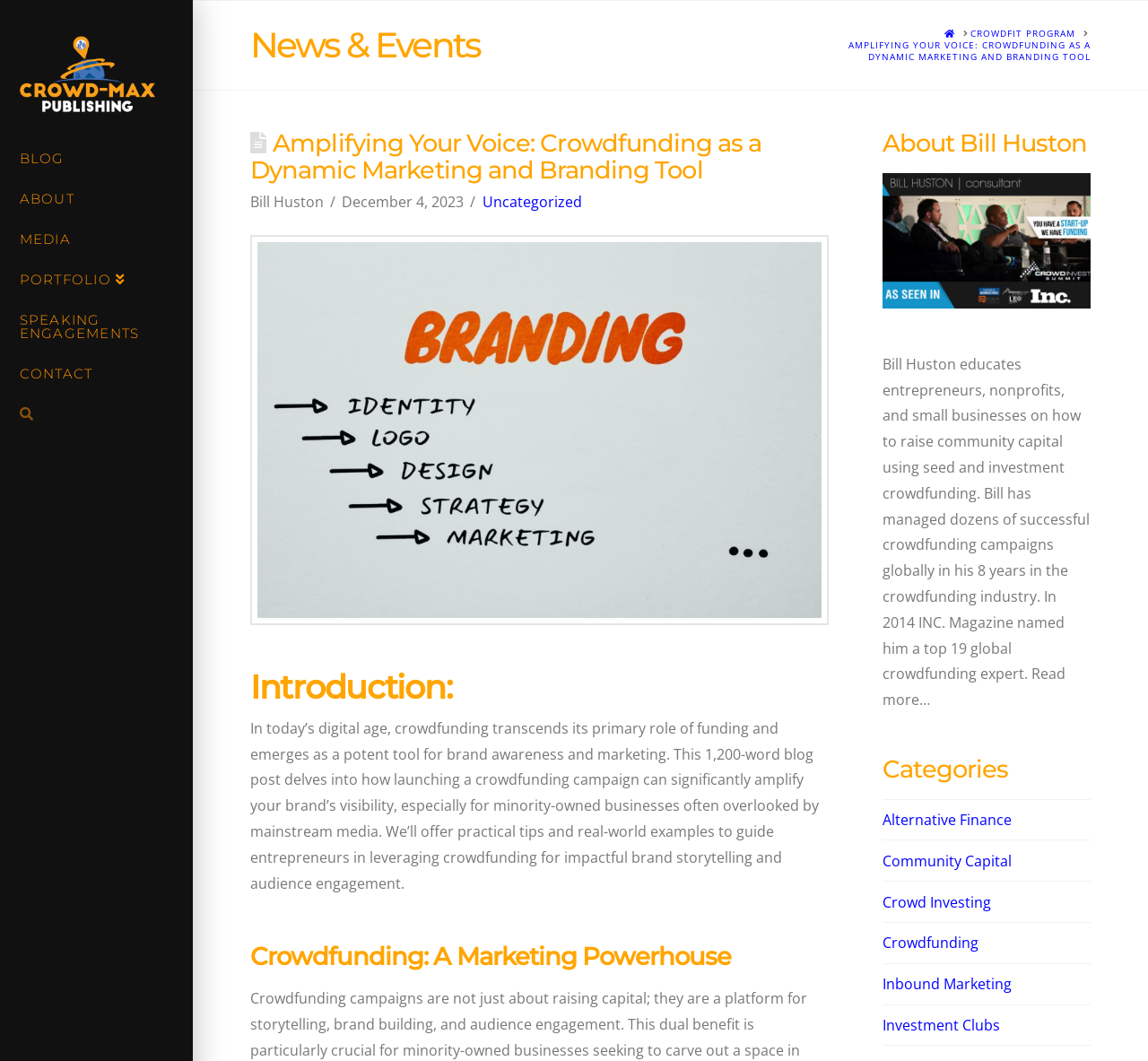Analyze the image and deliver a detailed answer to the question: How many links are in the breadcrumb navigation?

I counted the number of links in the breadcrumb navigation section and found that there are 3 links: HOME, CROWDFIT PROGRAM, and AMPLIFYING YOUR VOICE: CROWDFUNDING AS A DYNAMIC MARKETING AND BRANDING TOOL.